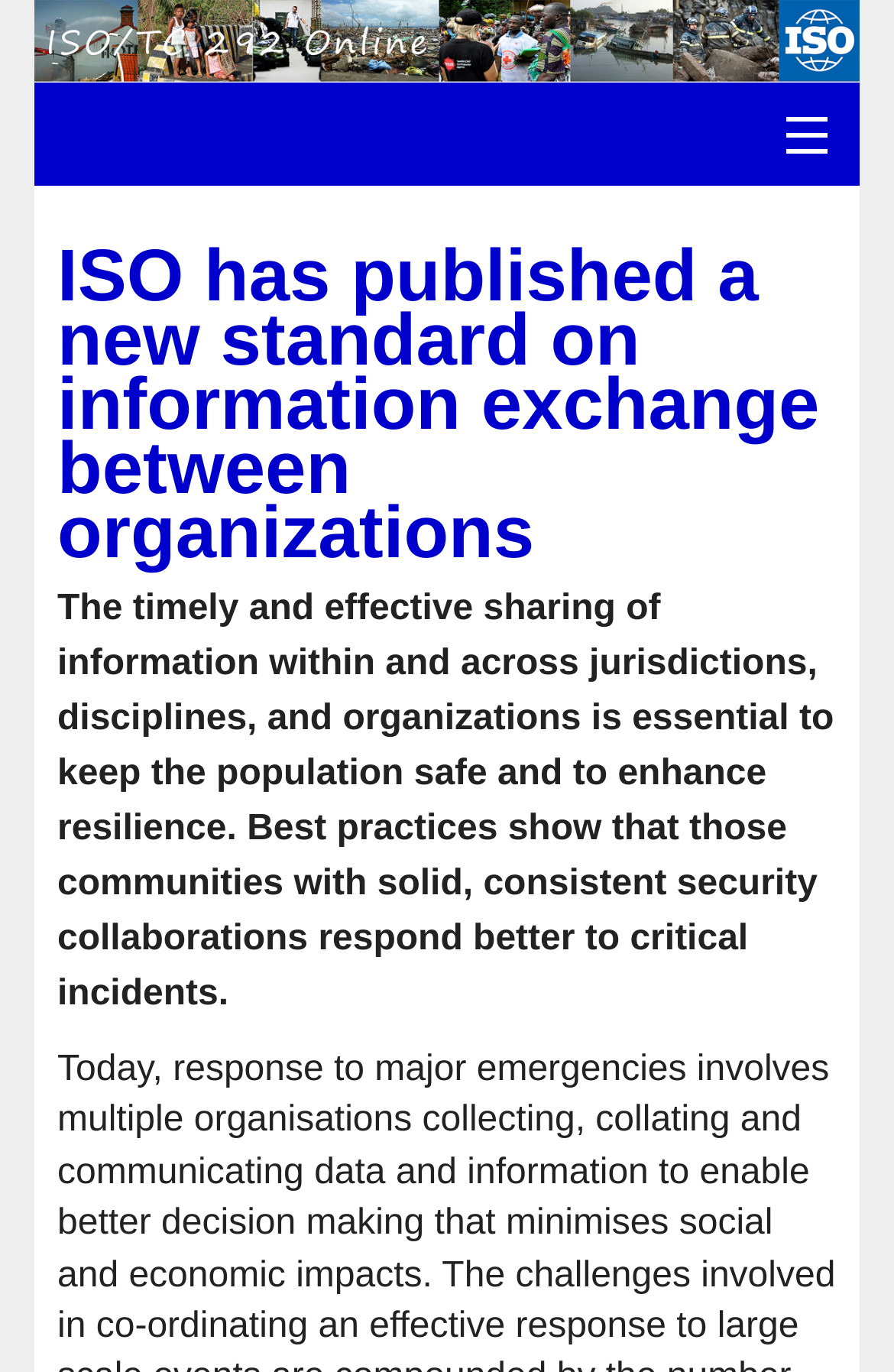Please locate and generate the primary heading on this webpage.

ISO has published a new standard on information exchange between organizations